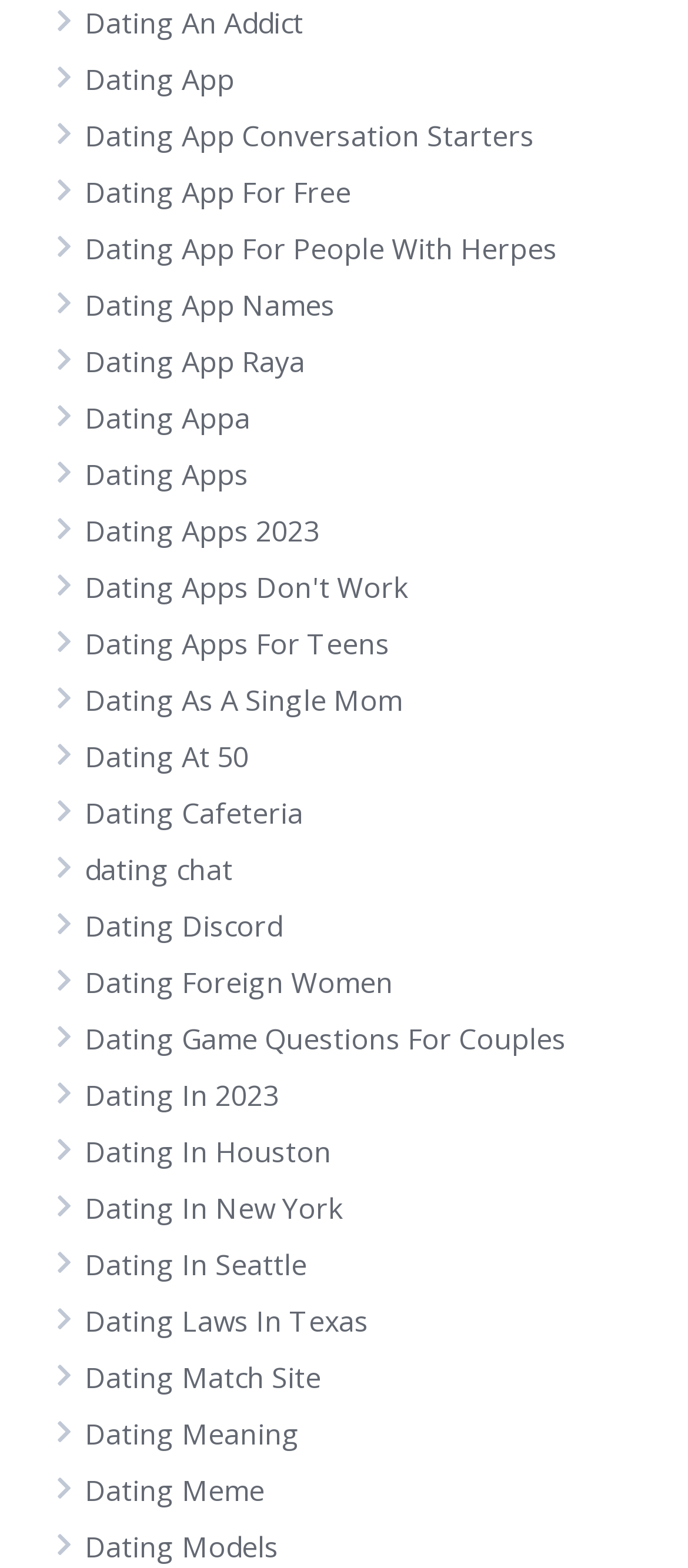Please locate the bounding box coordinates of the element that needs to be clicked to achieve the following instruction: "Visit 'Dating Apps 2023'". The coordinates should be four float numbers between 0 and 1, i.e., [left, top, right, bottom].

[0.123, 0.326, 0.464, 0.35]